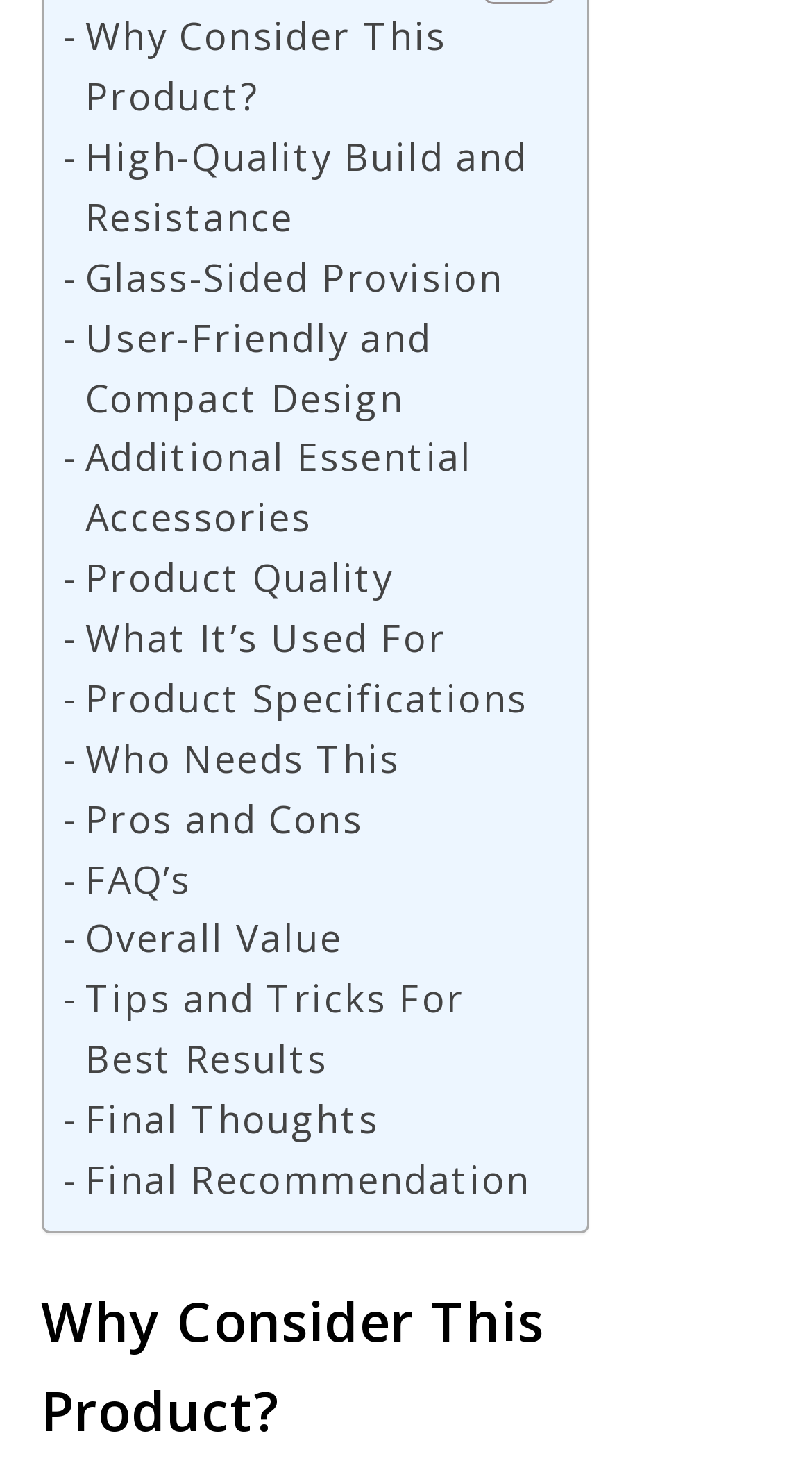Provide a brief response to the question below using a single word or phrase: 
Are there any tips for using the product?

Yes